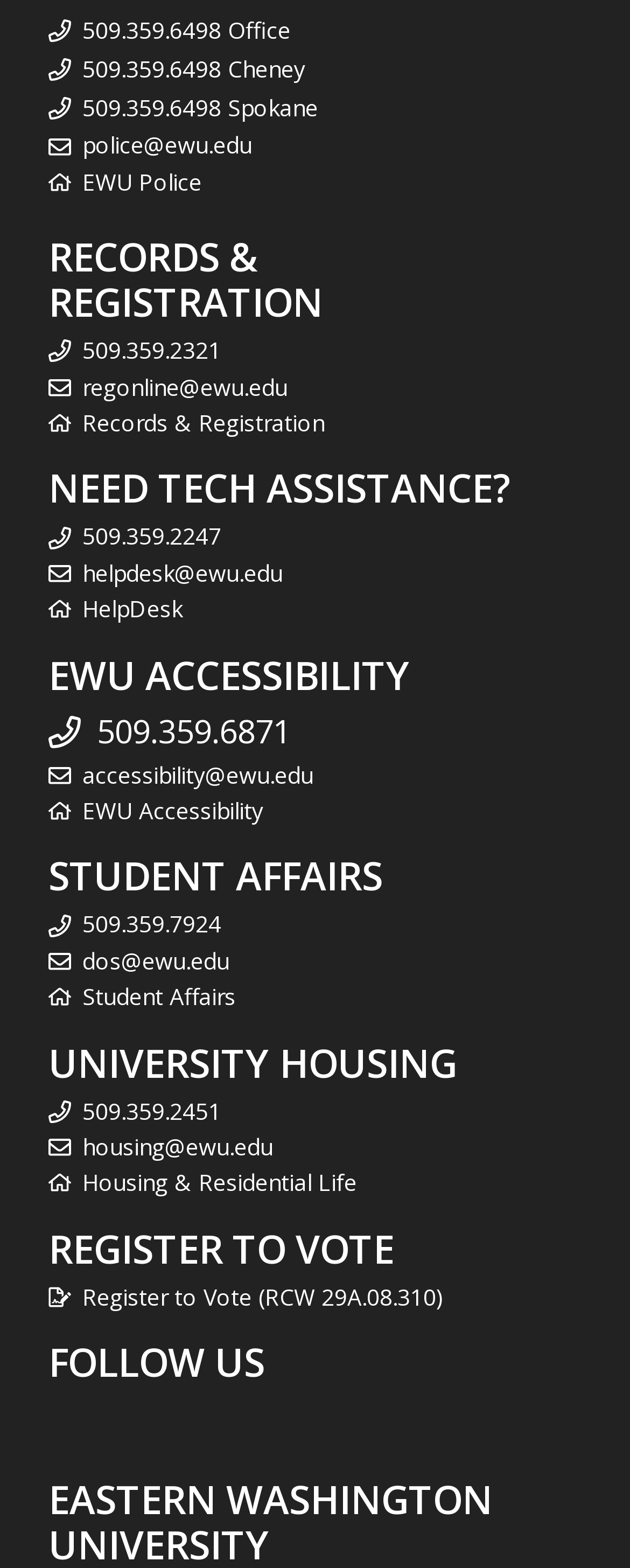Please specify the bounding box coordinates of the region to click in order to perform the following instruction: "Call the office".

[0.131, 0.009, 0.462, 0.029]